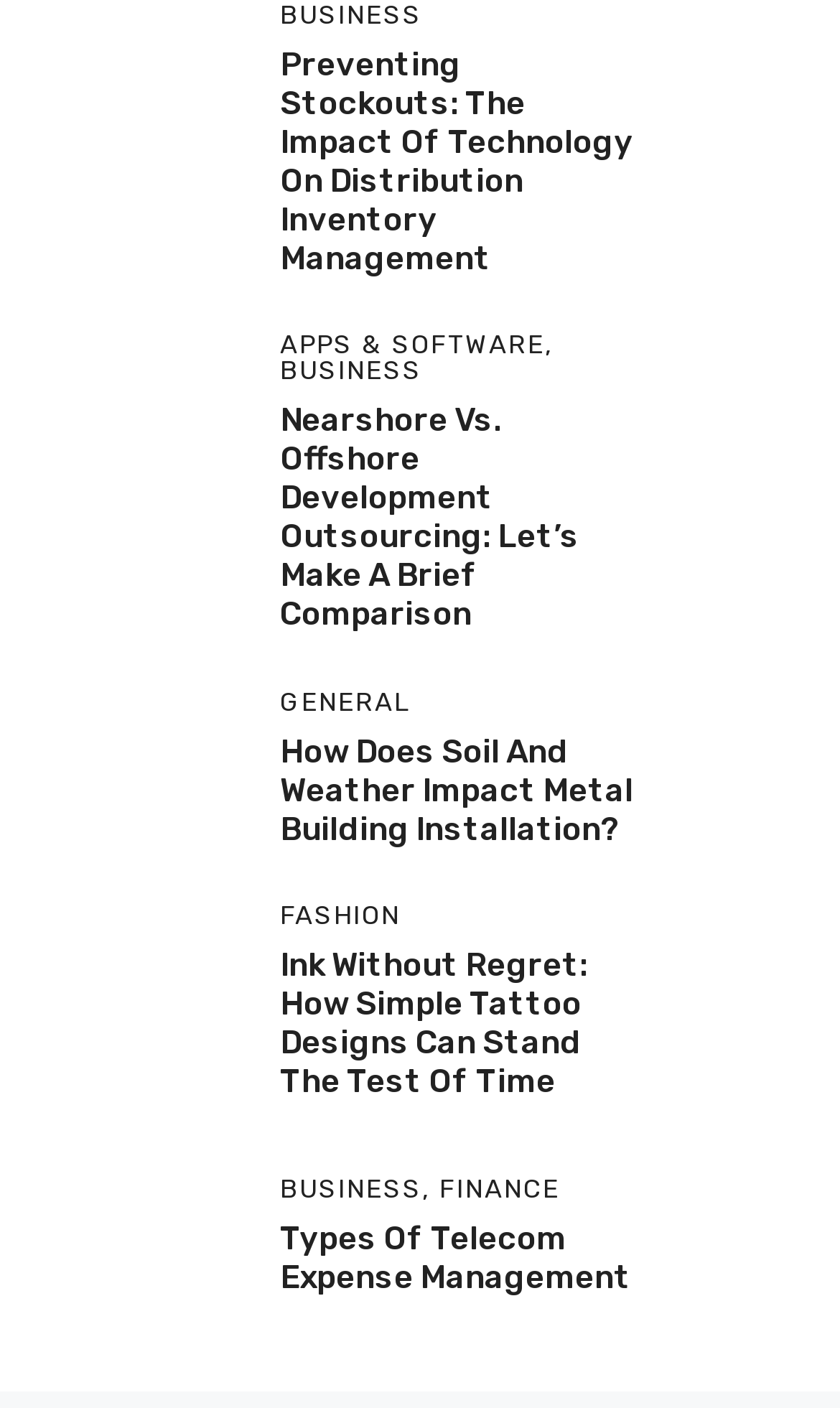Answer the question using only one word or a concise phrase: What is the topic related to in the third article?

Metal Building